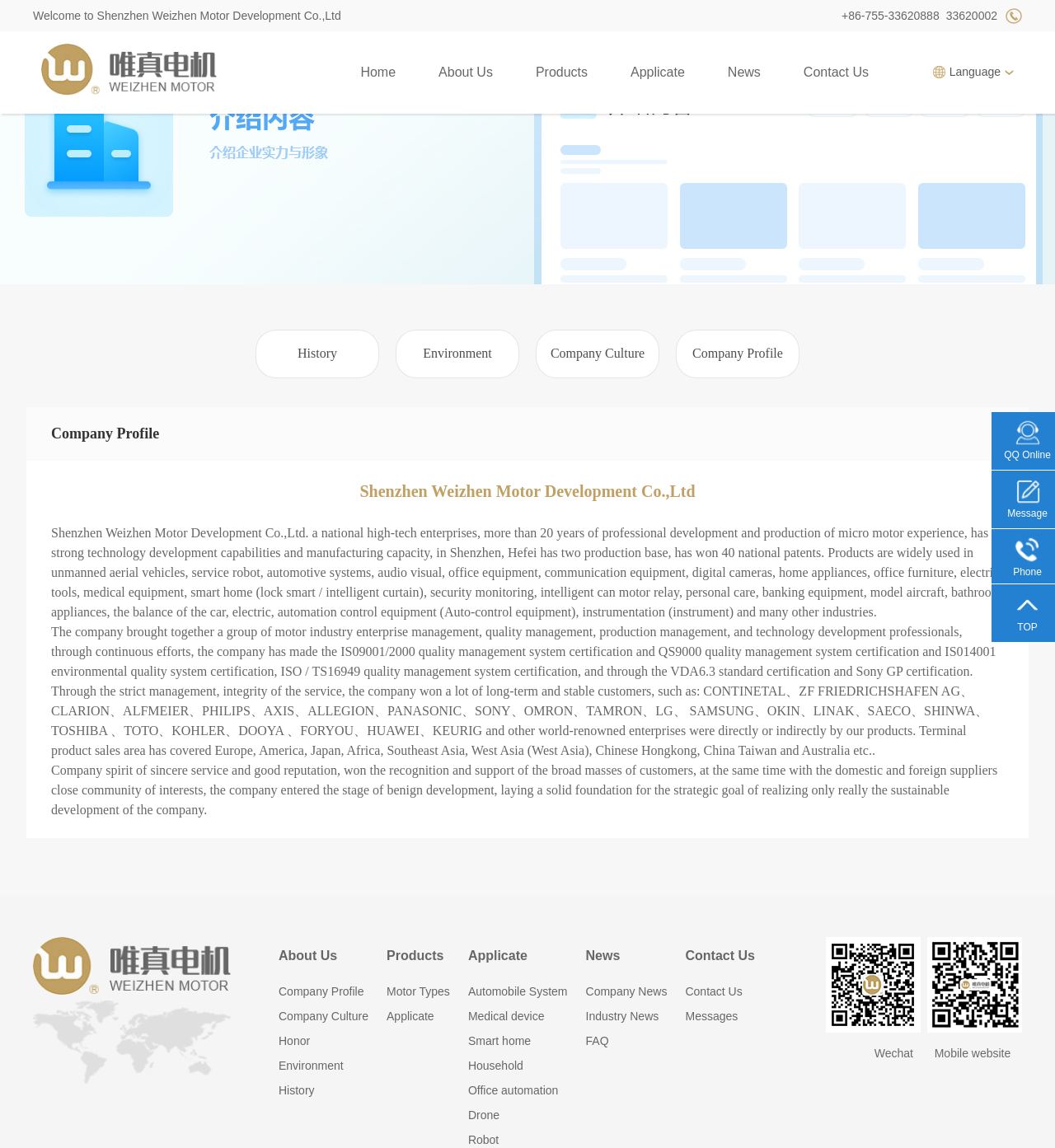Create an elaborate caption for the webpage.

This webpage is about Shenzhen Weizhen Motor Development Co., Ltd, a national high-tech enterprise with over 20 years of experience in developing and producing micro motors. 

At the top of the page, there is a welcome message and a company logo. Below the logo, there are two phone numbers and a link to the company's website. 

On the top navigation bar, there are seven links: Home, About Us, Products, Applicate, News, and Contact Us. 

Below the navigation bar, there is a brief introduction to the company, highlighting its strong technology development capabilities, manufacturing capacity, and 40 national patents. The company's products are widely used in various industries, including unmanned aerial vehicles, service robots, and automotive systems.

The company's profile is divided into several sections, including its history, environment, company culture, and honor. There are also links to its products, including motor types, applicate, automobile systems, medical devices, smart homes, household, office automation, and drones.

In the news section, there are links to company news, industry news, and FAQs. The contact us section provides a link to contact the company and a message box.

At the bottom of the page, there are links to the company's social media profiles, including WeChat, and a mobile website. There is also a phone number and a "back to top" button.

Throughout the page, there are several images, including the company logo, which appears twice, and an image of WeChat.